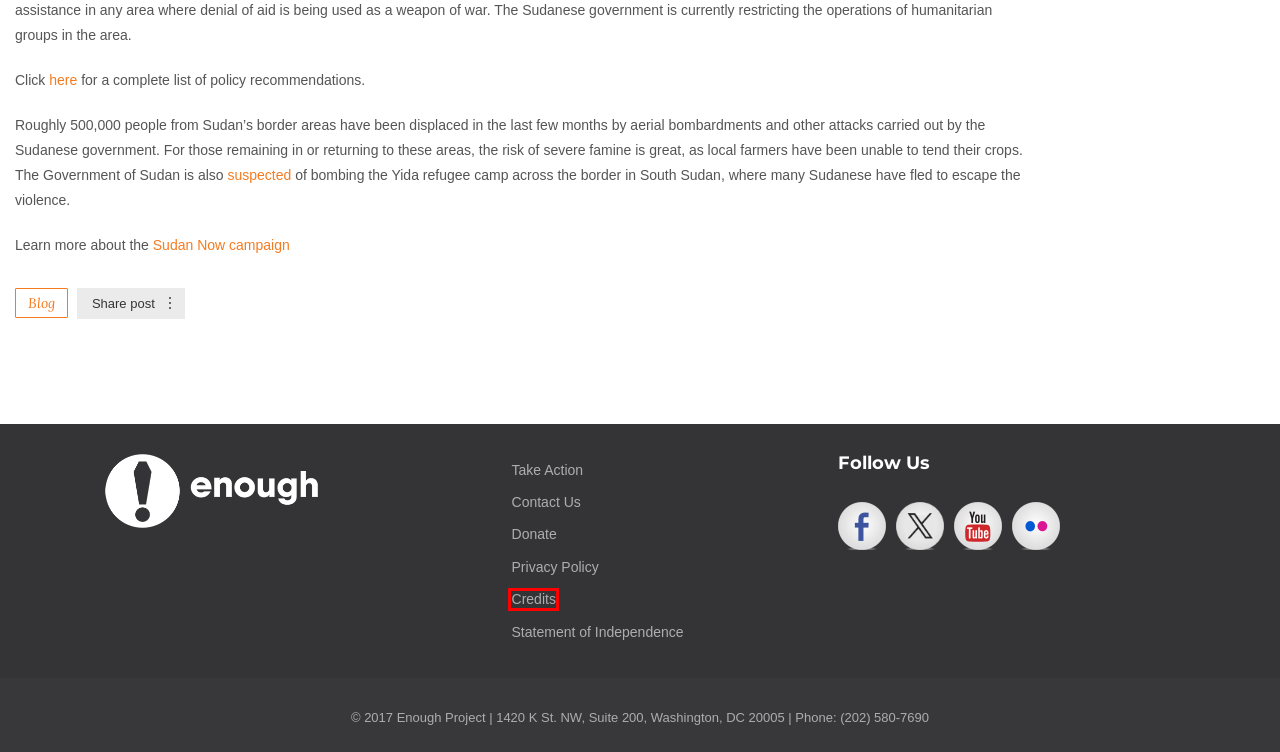Examine the screenshot of the webpage, noting the red bounding box around a UI element. Pick the webpage description that best matches the new page after the element in the red bounding box is clicked. Here are the candidates:
A. About - The Enough Project
B. Products - The Enough Project
C. Sally Smith, Author at The Enough Project
D. Privacy Policy - The Enough Project
E. Contact Us - The Enough Project
F. Statement of Independence - The Enough Project
G. Credits - The Enough Project
H. SUPPORT OUR WORK

G